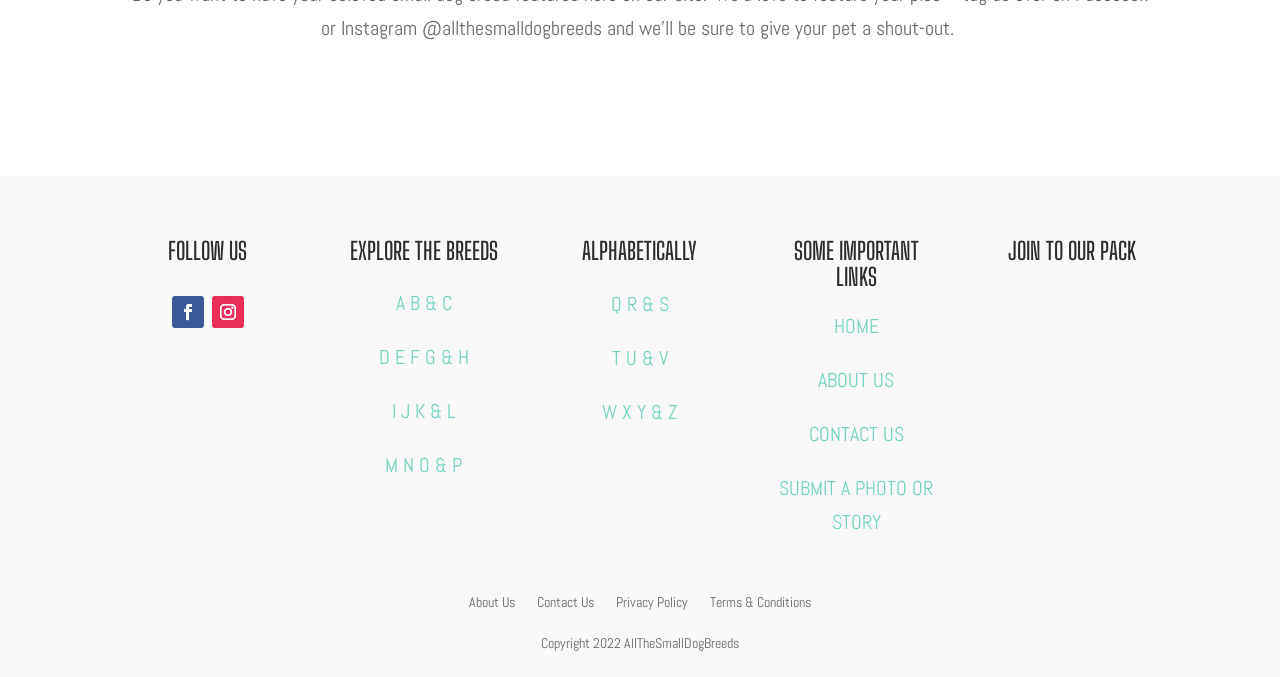Identify the bounding box coordinates of the area that should be clicked in order to complete the given instruction: "Learn about us". The bounding box coordinates should be four float numbers between 0 and 1, i.e., [left, top, right, bottom].

[0.639, 0.543, 0.698, 0.581]